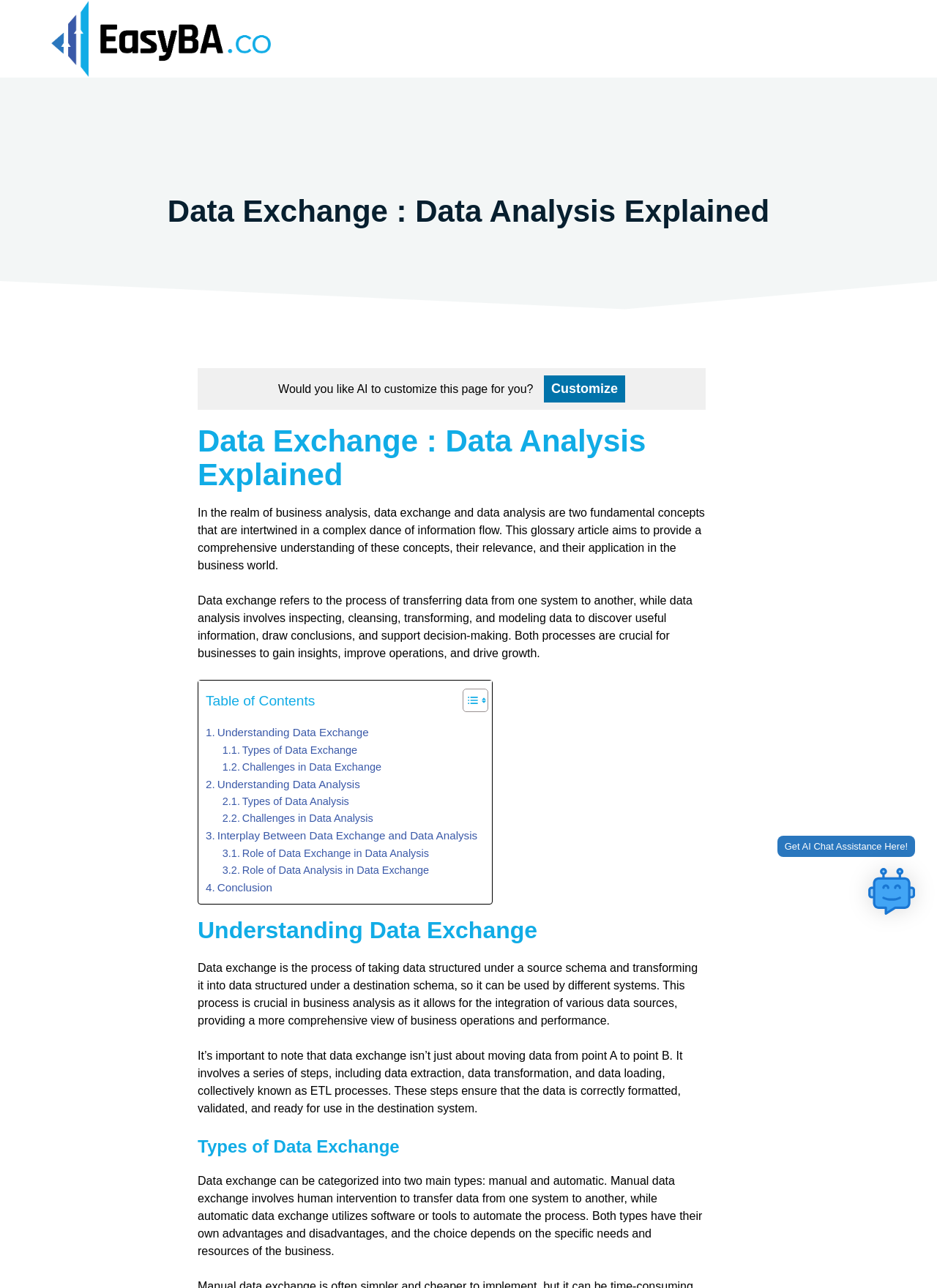Please reply to the following question using a single word or phrase: 
What is the main topic of this webpage?

Data Analysis